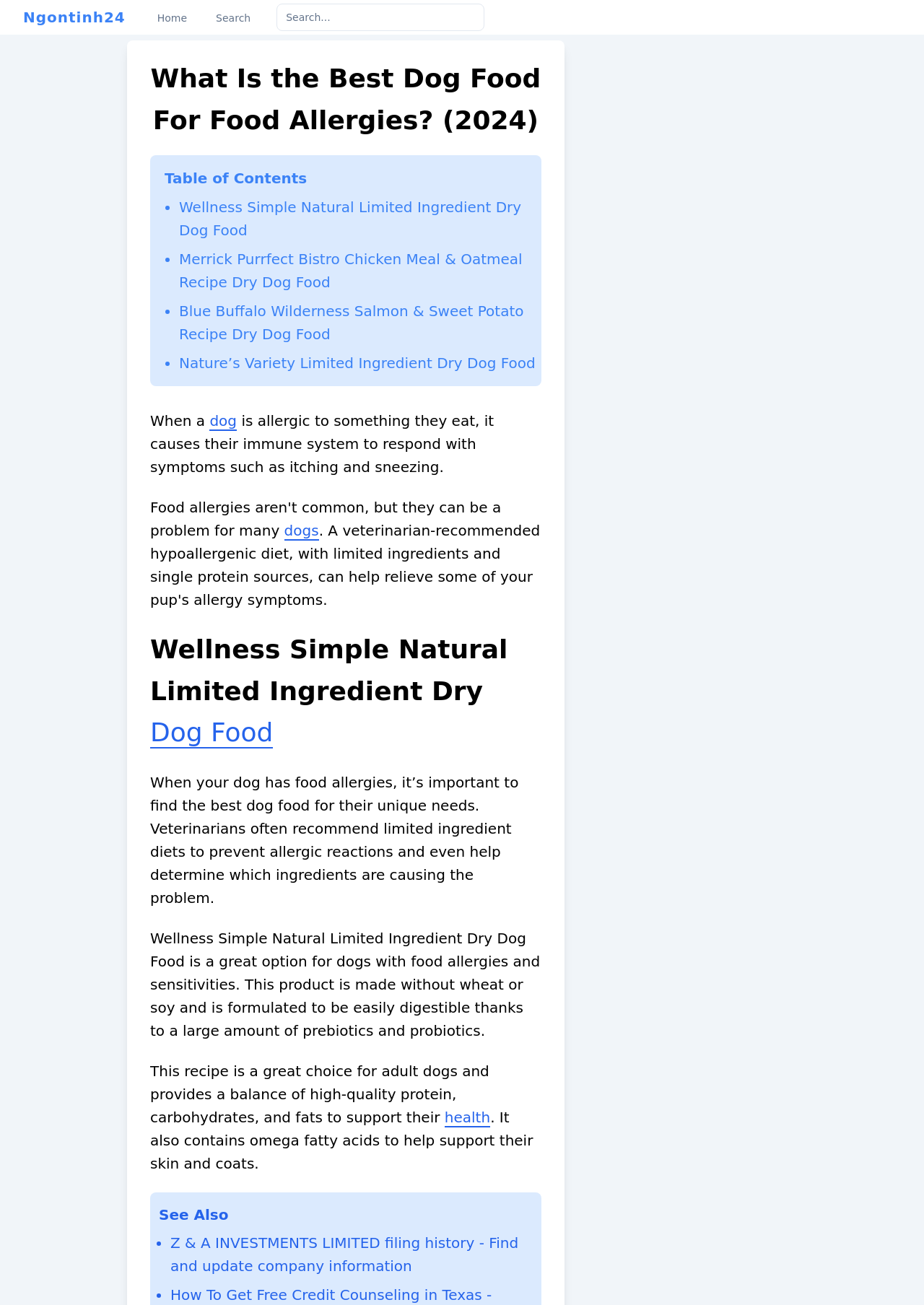What is the benefit of omega fatty acids in dog food?
Based on the screenshot, answer the question with a single word or phrase.

Support skin and coats